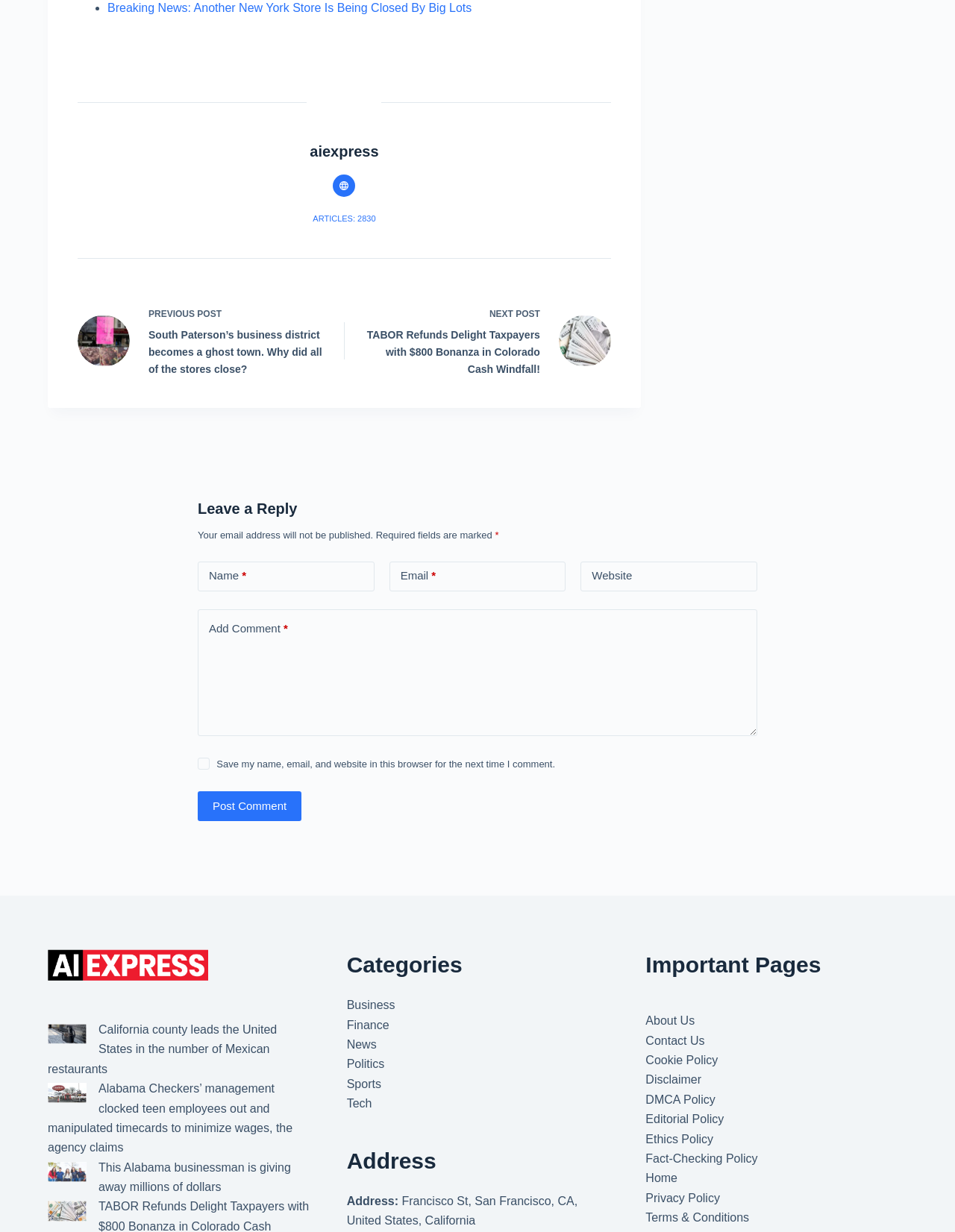Identify the bounding box coordinates of the area that should be clicked in order to complete the given instruction: "Click on the 'About Us' link". The bounding box coordinates should be four float numbers between 0 and 1, i.e., [left, top, right, bottom].

[0.676, 0.823, 0.727, 0.834]